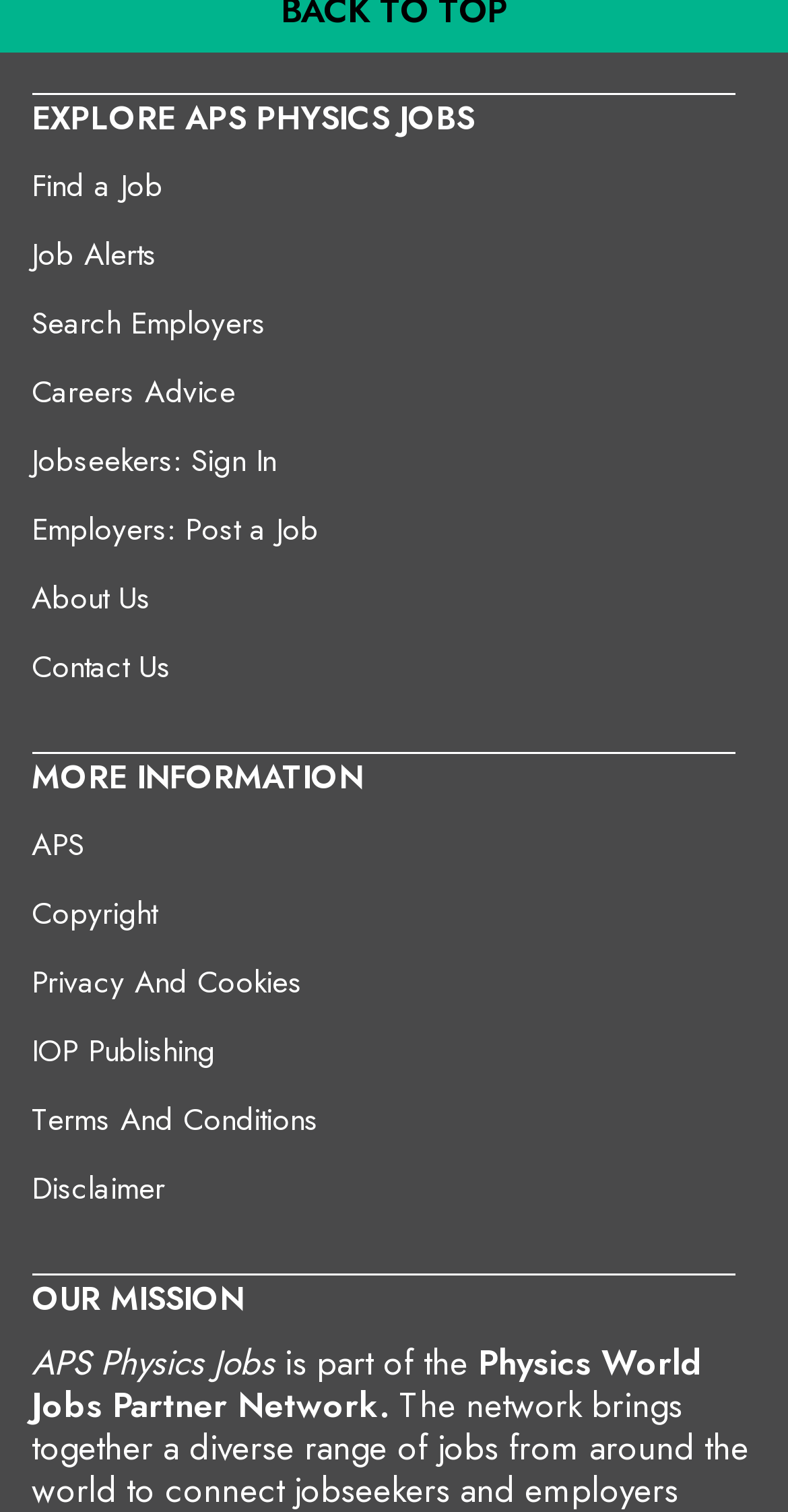Locate the bounding box coordinates for the element described below: "Terms And Conditions". The coordinates must be four float values between 0 and 1, formatted as [left, top, right, bottom].

[0.04, 0.725, 0.404, 0.757]